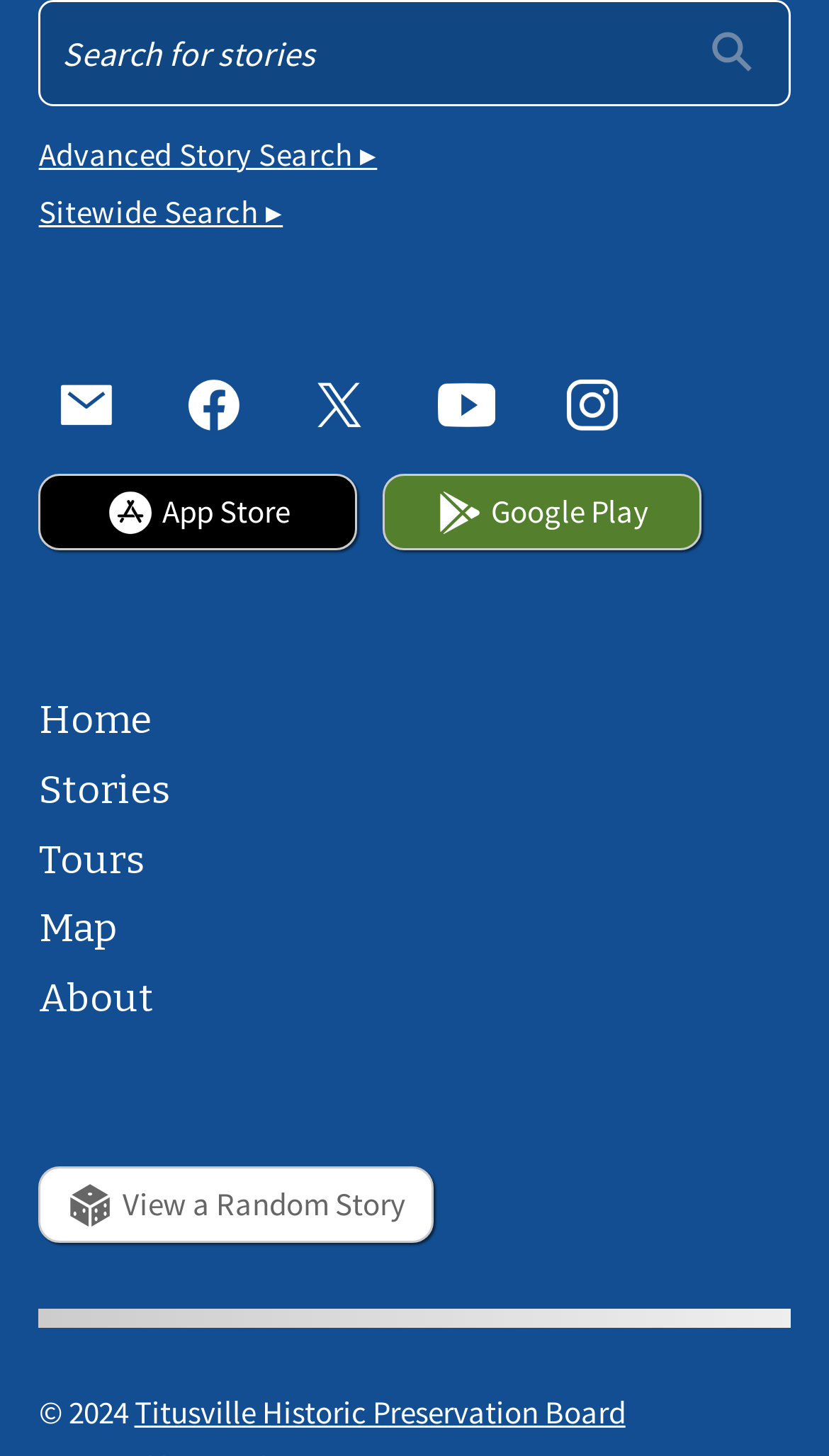Locate the bounding box coordinates of the area to click to fulfill this instruction: "View a random story". The bounding box should be presented as four float numbers between 0 and 1, in the order [left, top, right, bottom].

[0.047, 0.801, 0.522, 0.854]